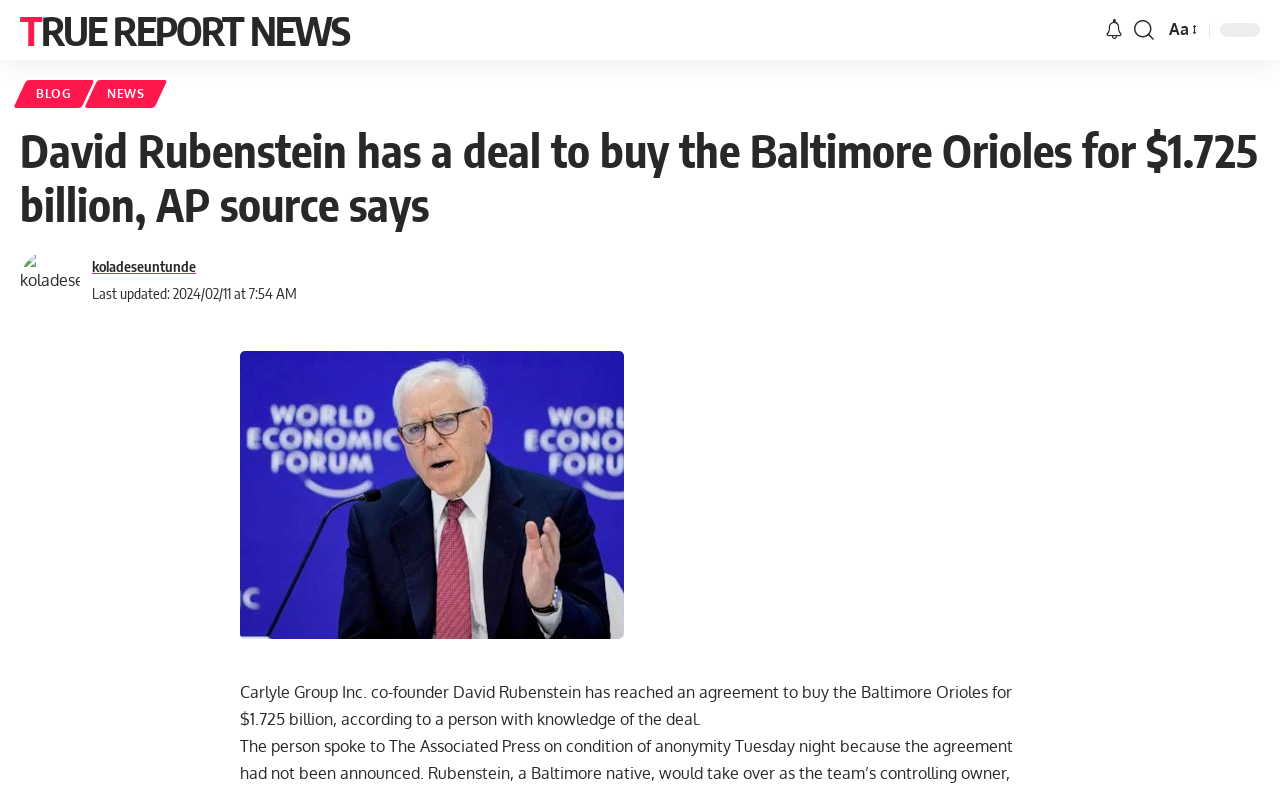Who is buying the Baltimore Orioles?
Using the image as a reference, answer with just one word or a short phrase.

David Rubenstein